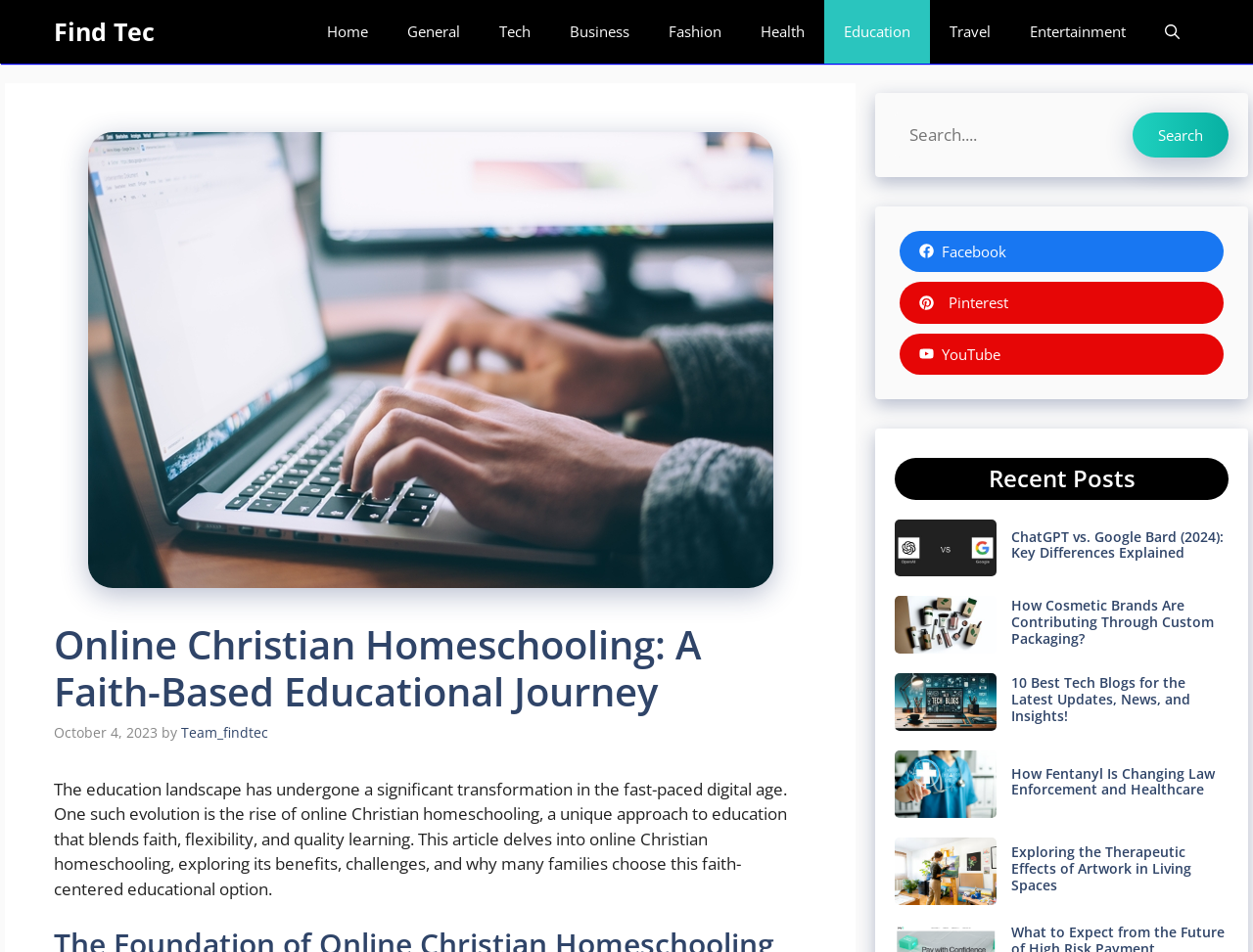Extract the main title from the webpage.

Online Christian Homeschooling: A Faith-Based Educational Journey